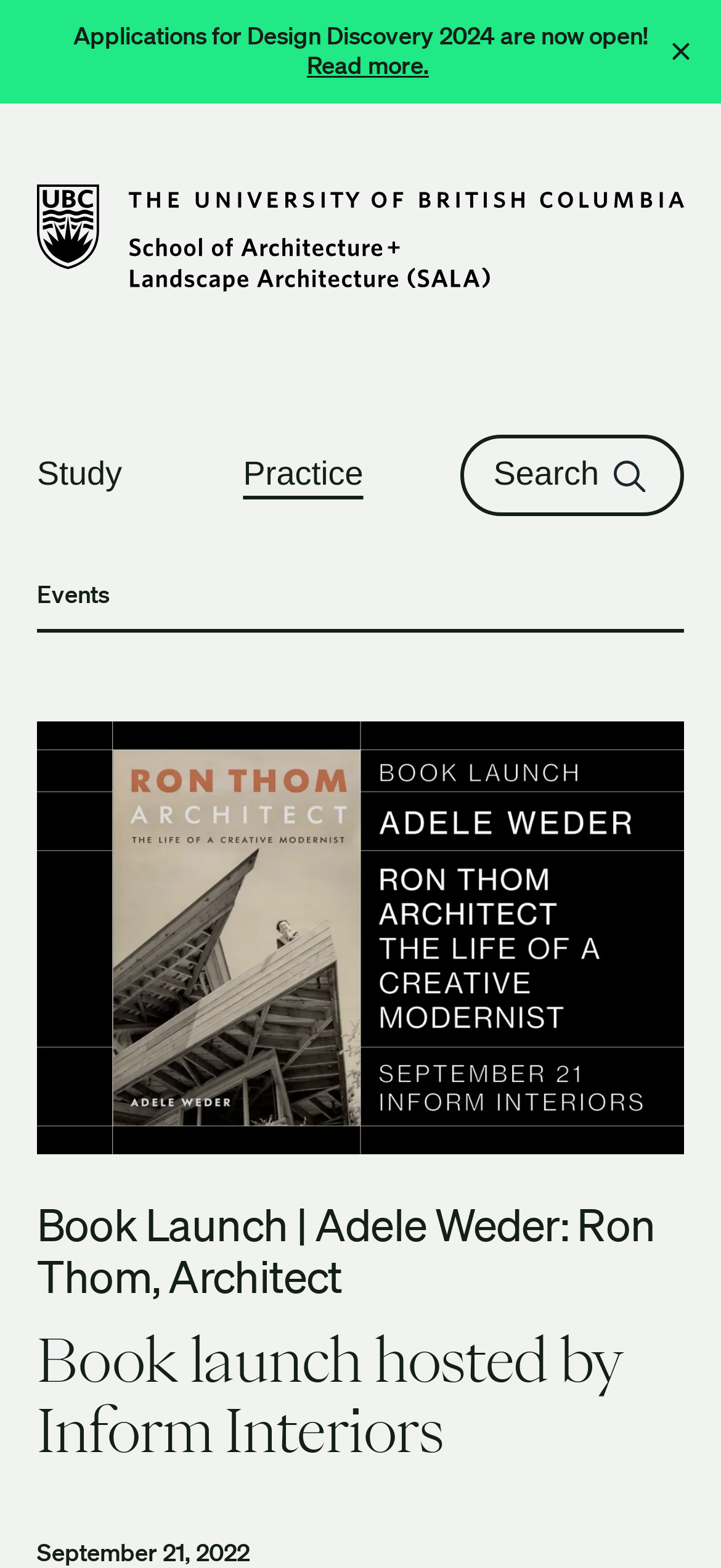What is the theme of the image with an empty alt attribute?
Using the image as a reference, answer with just one word or a short phrase.

Book launch